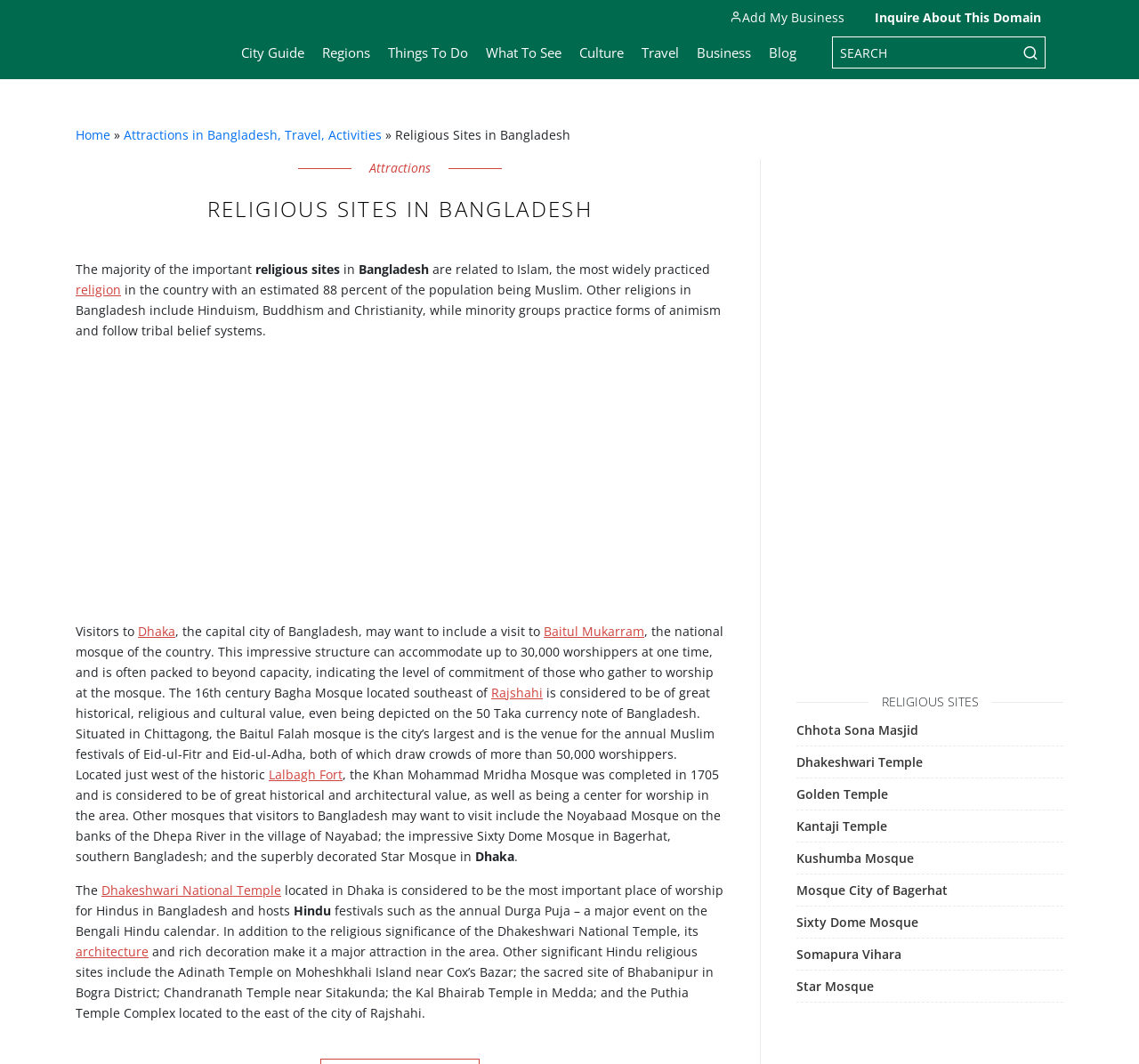From the webpage screenshot, predict the bounding box of the UI element that matches this description: "Inquire About This Domain".

[0.752, 0.008, 0.922, 0.024]